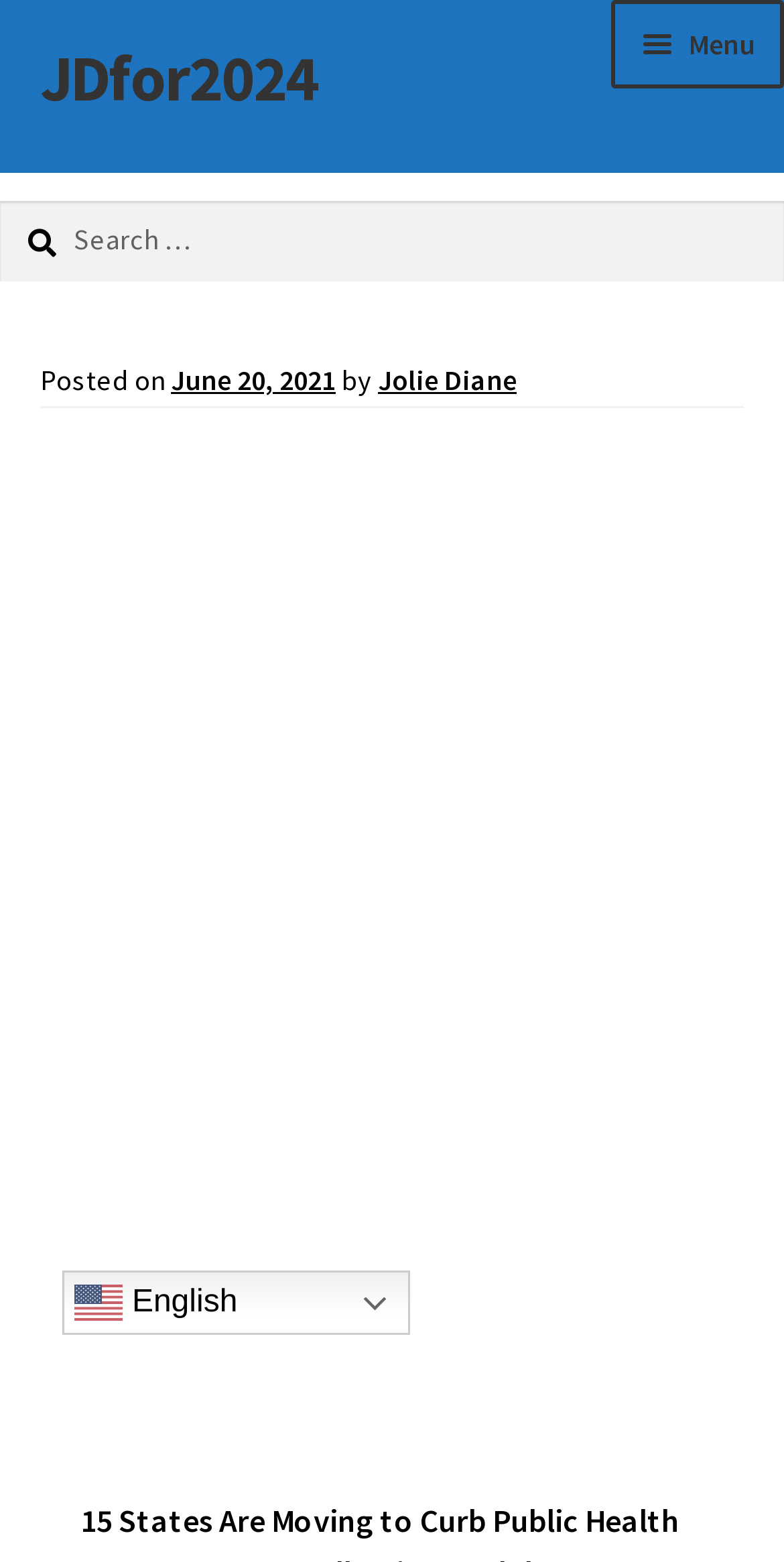Indicate the bounding box coordinates of the clickable region to achieve the following instruction: "Switch to English."

[0.08, 0.813, 0.524, 0.855]